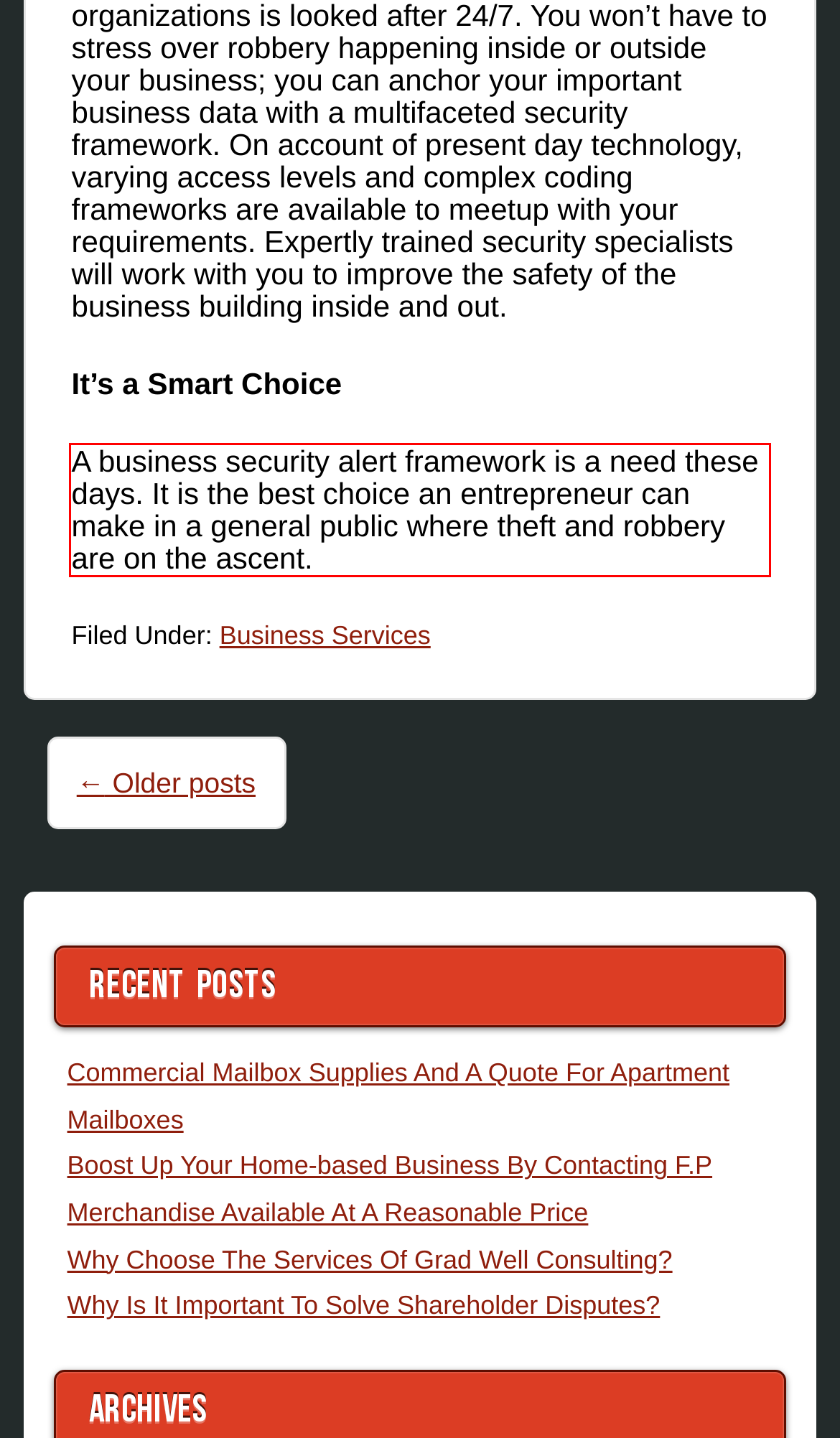The screenshot you have been given contains a UI element surrounded by a red rectangle. Use OCR to read and extract the text inside this red rectangle.

A business security alert framework is a need these days. It is the best choice an entrepreneur can make in a general public where theft and robbery are on the ascent.